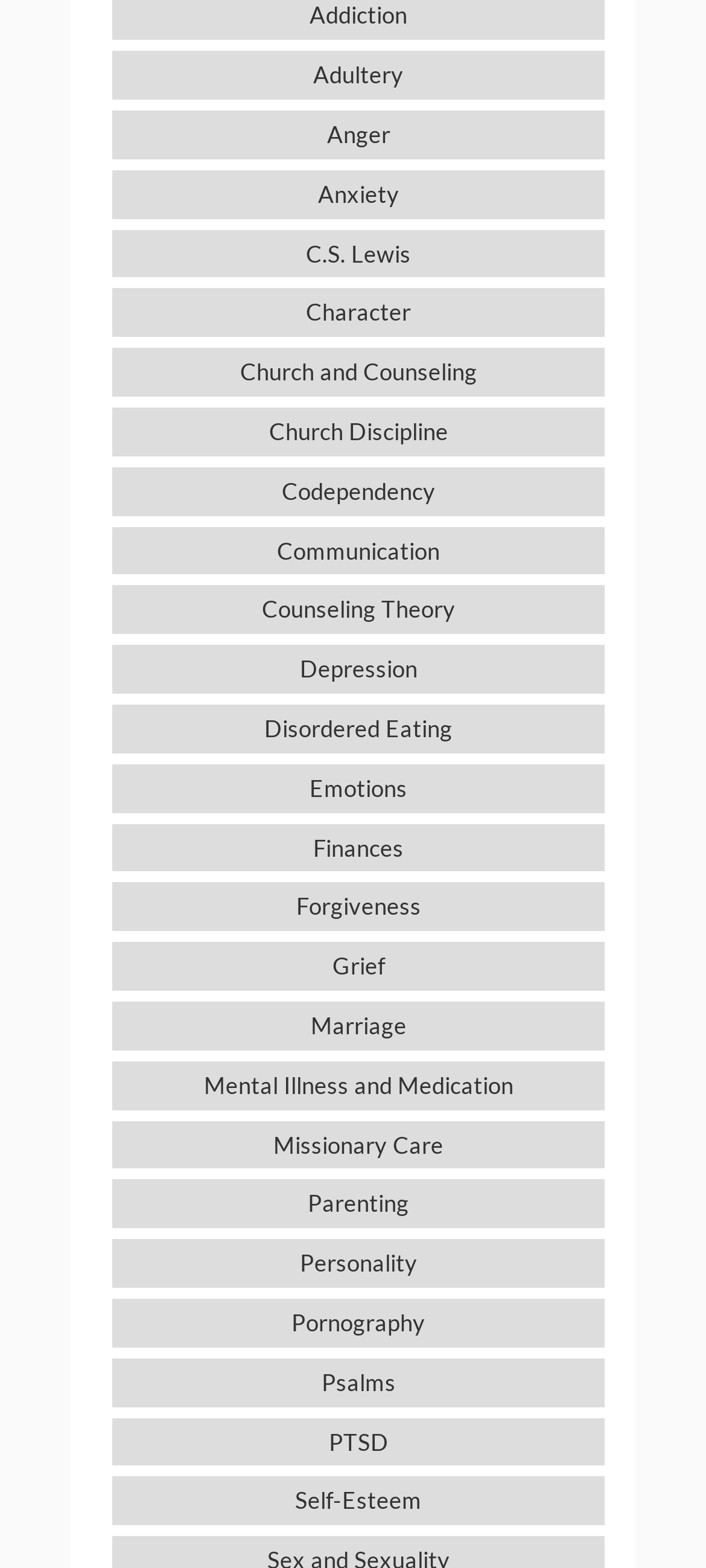What topic is related to a mental health condition?
Could you answer the question in a detailed manner, providing as much information as possible?

By searching for a topic related to a mental health condition, I found that the link element with the OCR text 'PTSD' matches this description, as PTSD is a mental health condition.